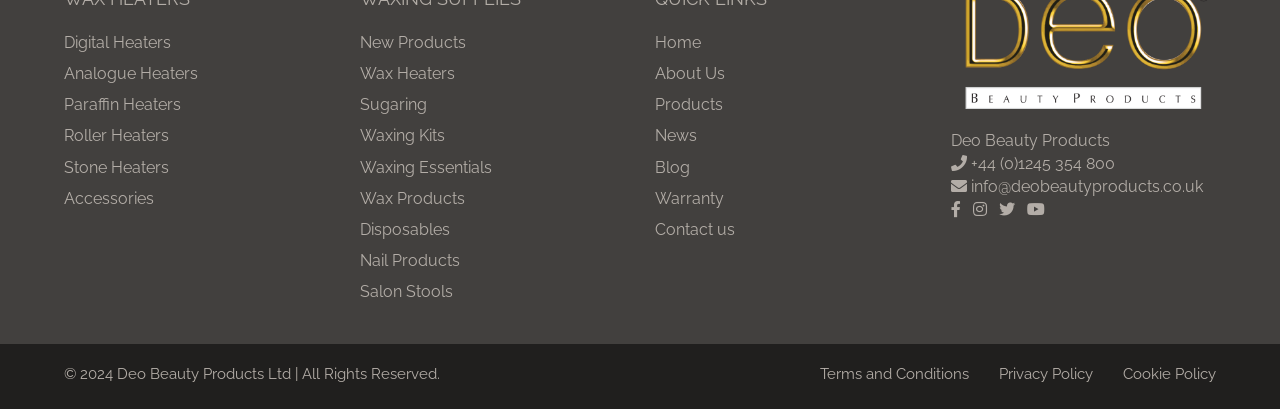What is the copyright year of Deo Beauty Products Ltd?
Give a comprehensive and detailed explanation for the question.

The copyright information is provided at the bottom of the webpage, which states '© 2024 Deo Beauty Products Ltd'.